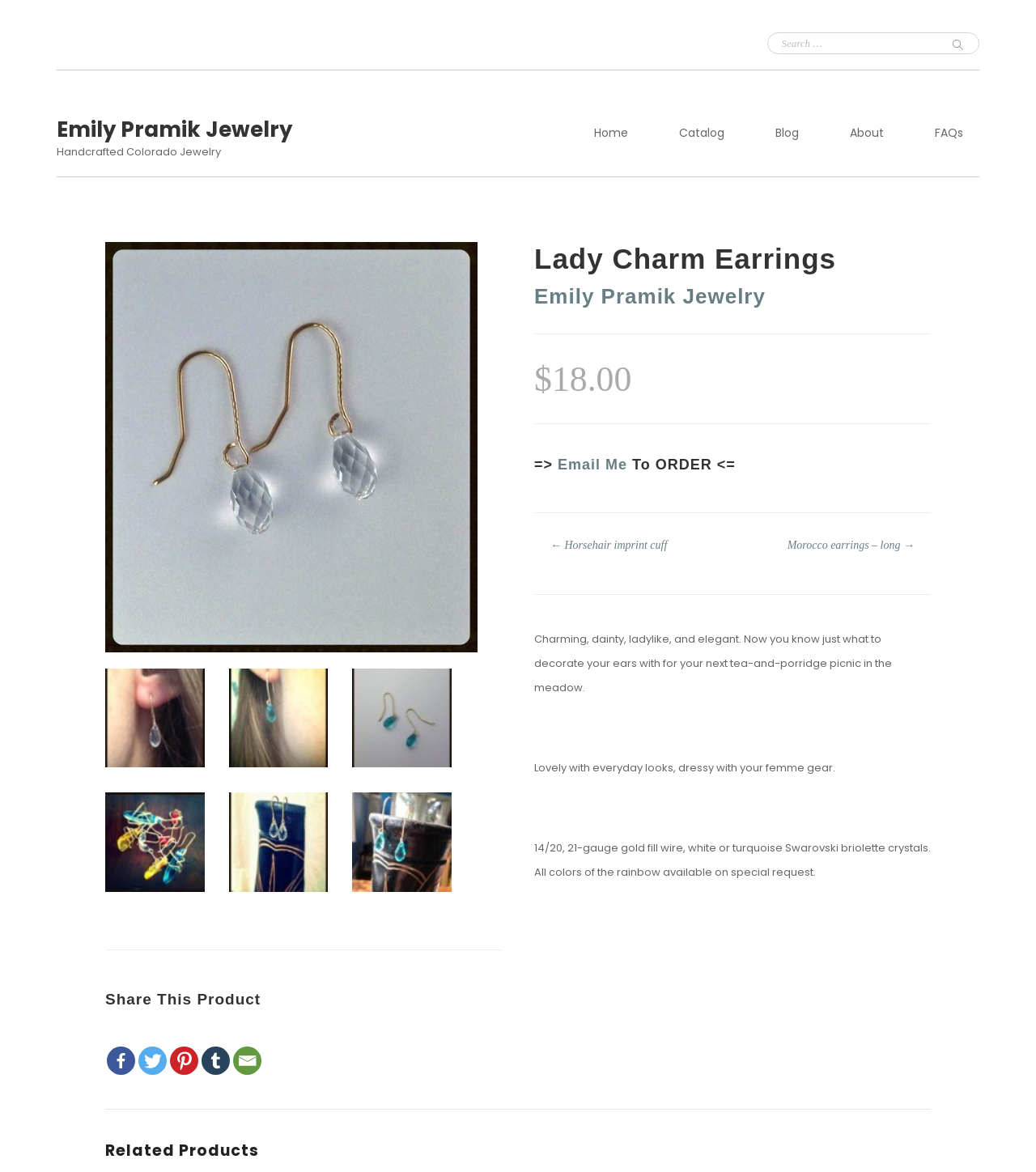Summarize the webpage in an elaborate manner.

This webpage is about Lady Charm Earrings from Emily Pramik Jewelry. At the top, there is a search bar with a search button on the right side. Below the search bar, there is a horizontal separator line. 

On the left side, there is a navigation menu with links to "Home", "Catalog", "Blog", "About", and "FAQs". On the right side of the navigation menu, there is a brand name "Emily Pramik Jewelry" and a tagline "Handcrafted Colorado Jewelry". 

Below the navigation menu, there is another horizontal separator line. Then, there are four rows of three images each, which are likely product images. 

On the right side of the product images, there is a section dedicated to the Lady Charm Earrings. It starts with a heading "Lady Charm Earrings" followed by the brand name "Emily Pramik Jewelry". Below the brand name, there is a price tag "$18.00". 

Then, there is a call-to-action heading "=> Email Me To ORDER <=" with an "Email Me" link. Below this, there is a navigation section for "Posts" with links to previous and next posts. 

The product description is divided into three paragraphs. The first paragraph describes the earrings as charming, dainty, ladylike, and elegant. The second paragraph suggests that the earrings are suitable for everyday looks and dressy occasions. The third paragraph lists the materials used, including gold fill wire and Swarovski briolette crystals.

At the bottom of the page, there is a "Share This Product" section with links to social media platforms like Facebook, Twitter, Pinterest, Tumblr, and Email. Finally, there is a "Related Products" heading, but no related products are listed.